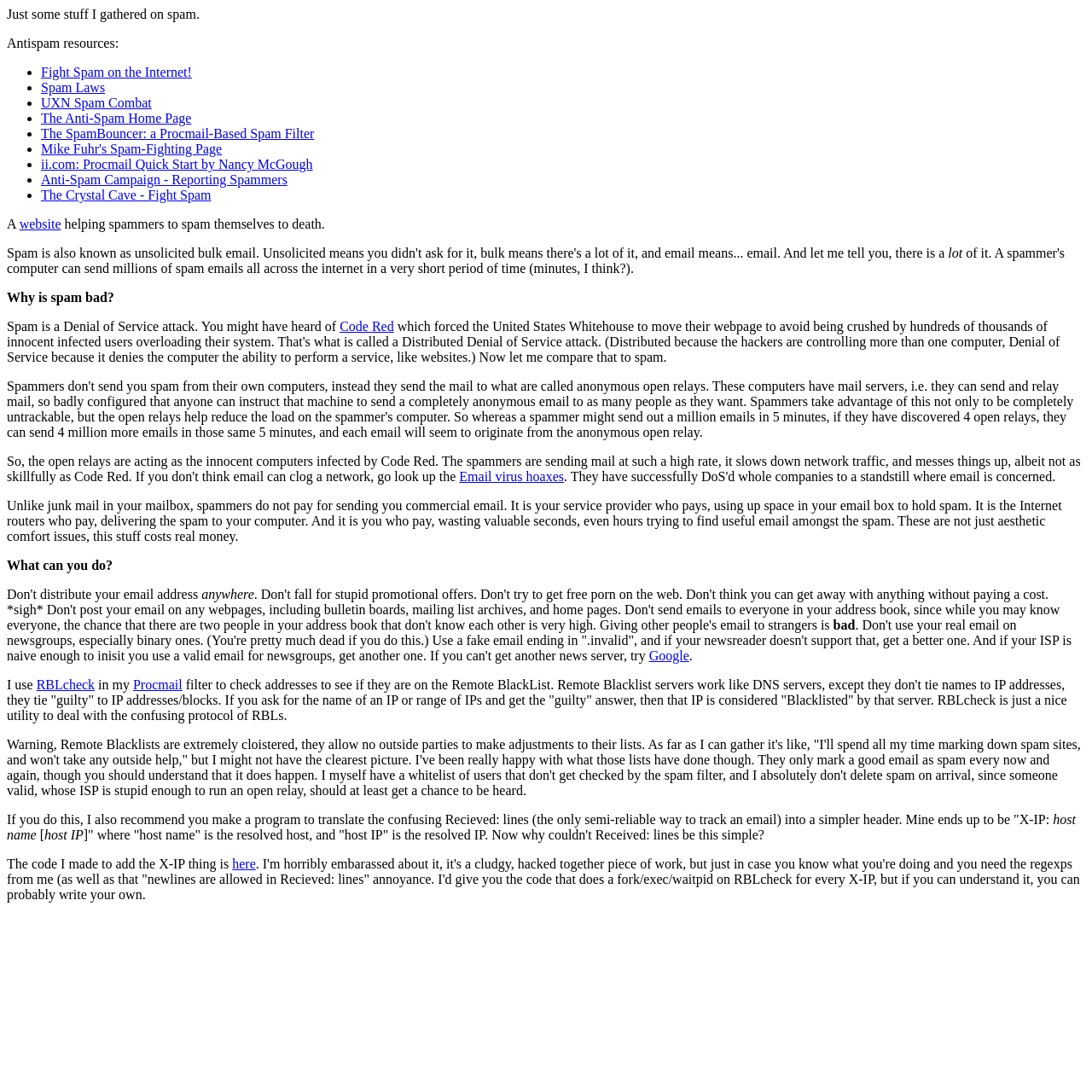What is the author's approach to dealing with spam?
Provide a one-word or short-phrase answer based on the image.

Use Procmail filter